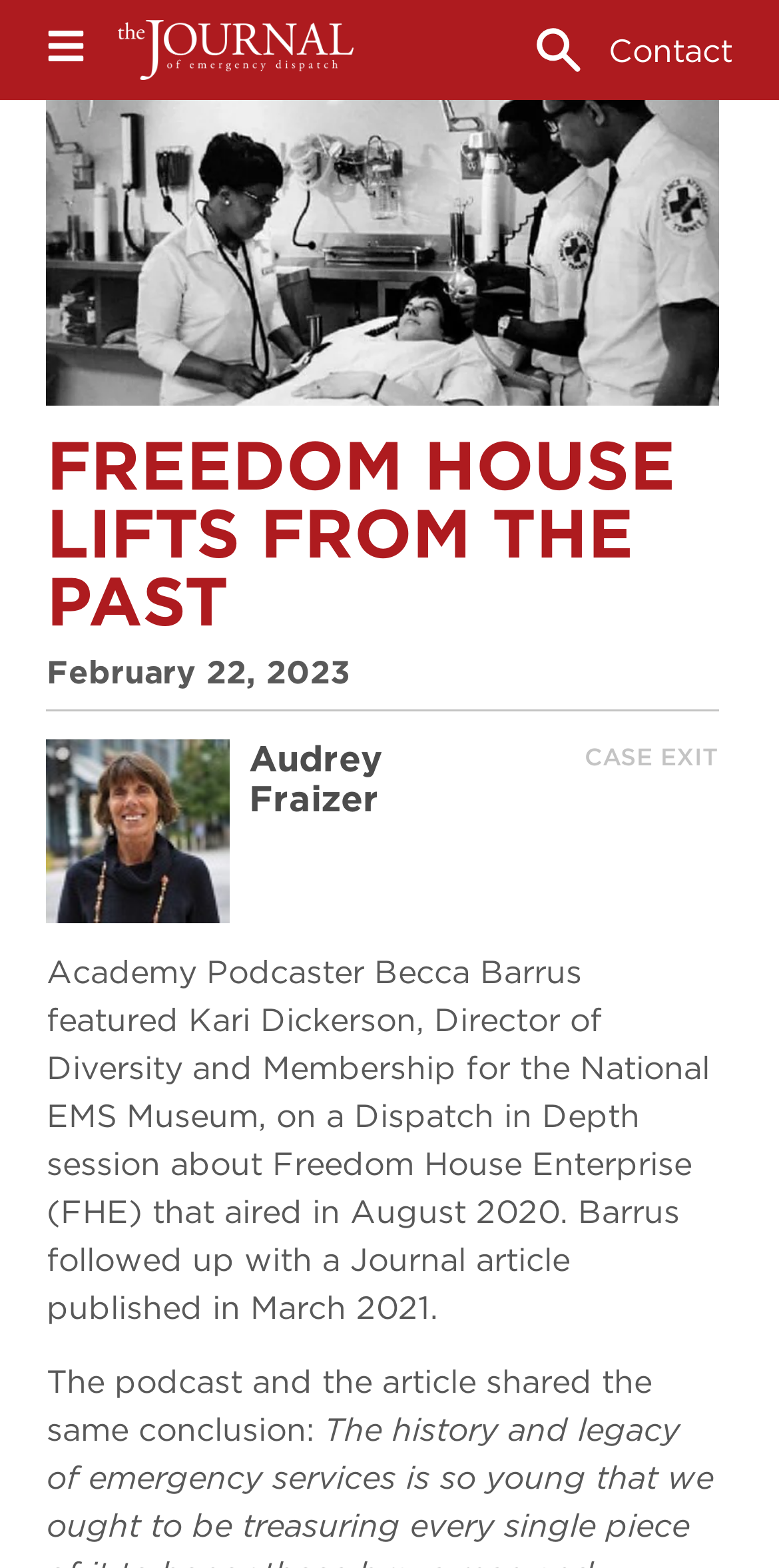Offer a meticulous description of the webpage's structure and content.

The webpage is the IAED Journal, with a prominent header section at the top. On the top-left corner, there is a button to open the menu, accompanied by a small image. Next to it, a link to the home page is displayed, featuring the Journal of Emergency Dispatch logo. A search bar is located to the right of the logo, with a search button beside it. 

On the top-right corner, a "Contact" link is situated. Below the header section, a large image spans across the page, with a heading "FREEDOM HOUSE LIFTS FROM THE PAST" centered above it. The date "February 22, 2023" is displayed below the heading. 

The main content of the page is divided into two sections. On the left, there is an article with an image of Audrey Fraizer at the top, accompanied by a heading with her name. On the right, a heading "CASE EXIT" is displayed. Below the article, there are two blocks of text. The first block describes an Academy Podcaster's session about Freedom House Enterprise, and the second block continues the discussion, sharing the same conclusion as the podcast and article.